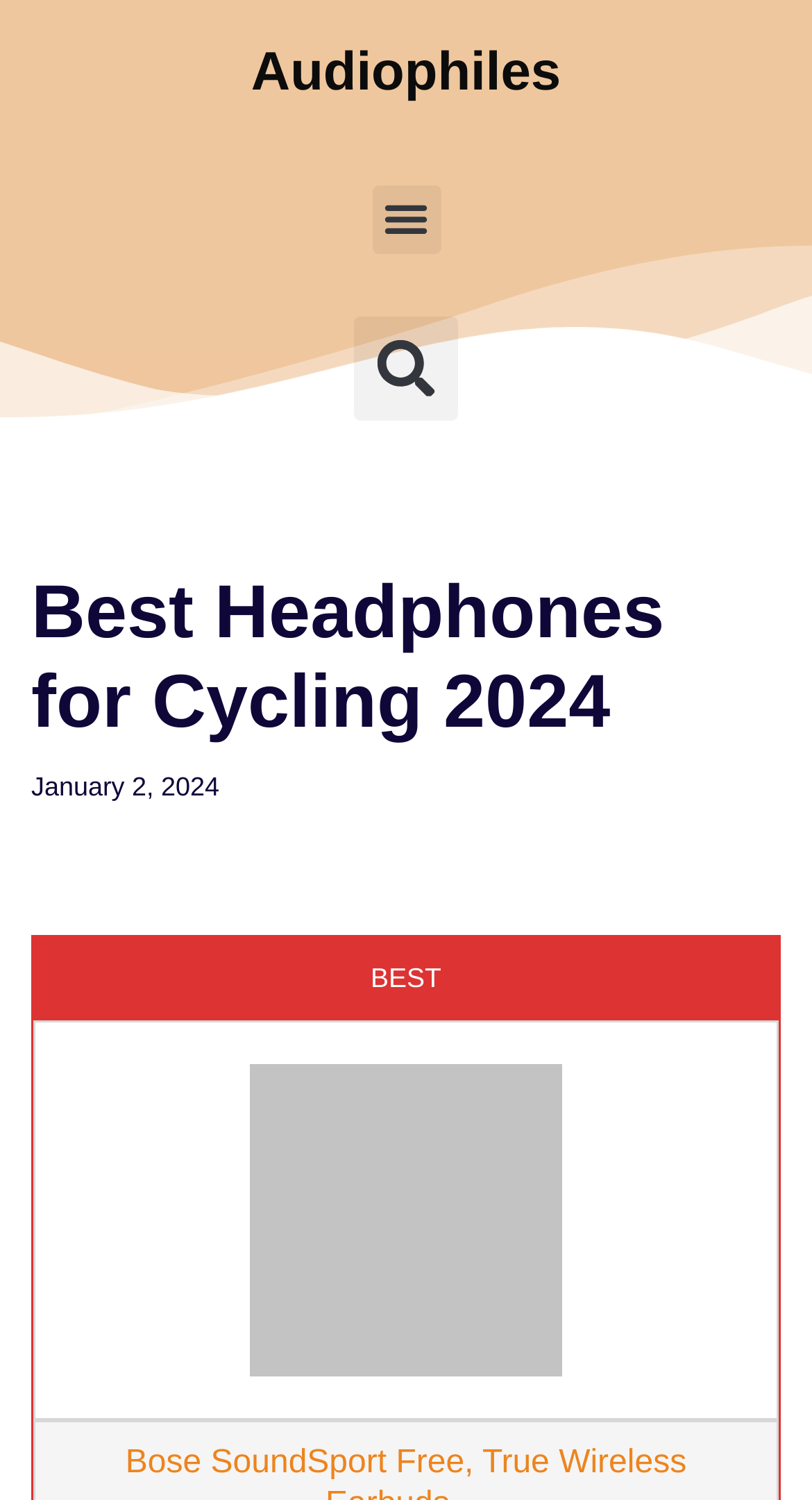Please provide a comprehensive response to the question below by analyzing the image: 
What type of product is being reviewed?

Based on the webpage content, specifically the links and images, it appears that the webpage is reviewing headphones, particularly those suitable for cycling.